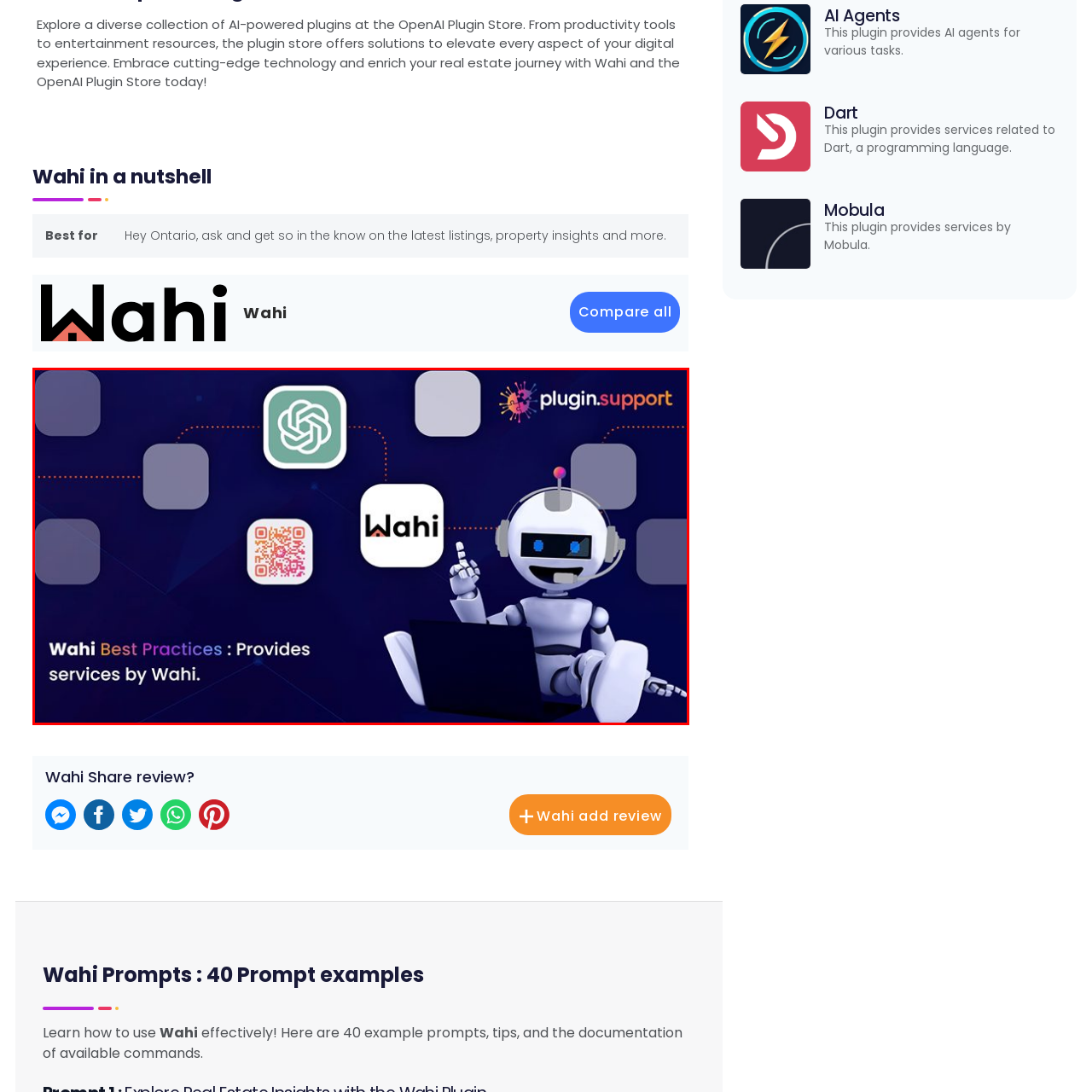What is the focus of the 'plugin.support' branding?
Review the content shown inside the red bounding box in the image and offer a detailed answer to the question, supported by the visual evidence.

The inclusion of the 'plugin.support' branding in the image suggests a focus on the integration and support of plugins, making the image relevant for users interested in leveraging AI-driven solutions.